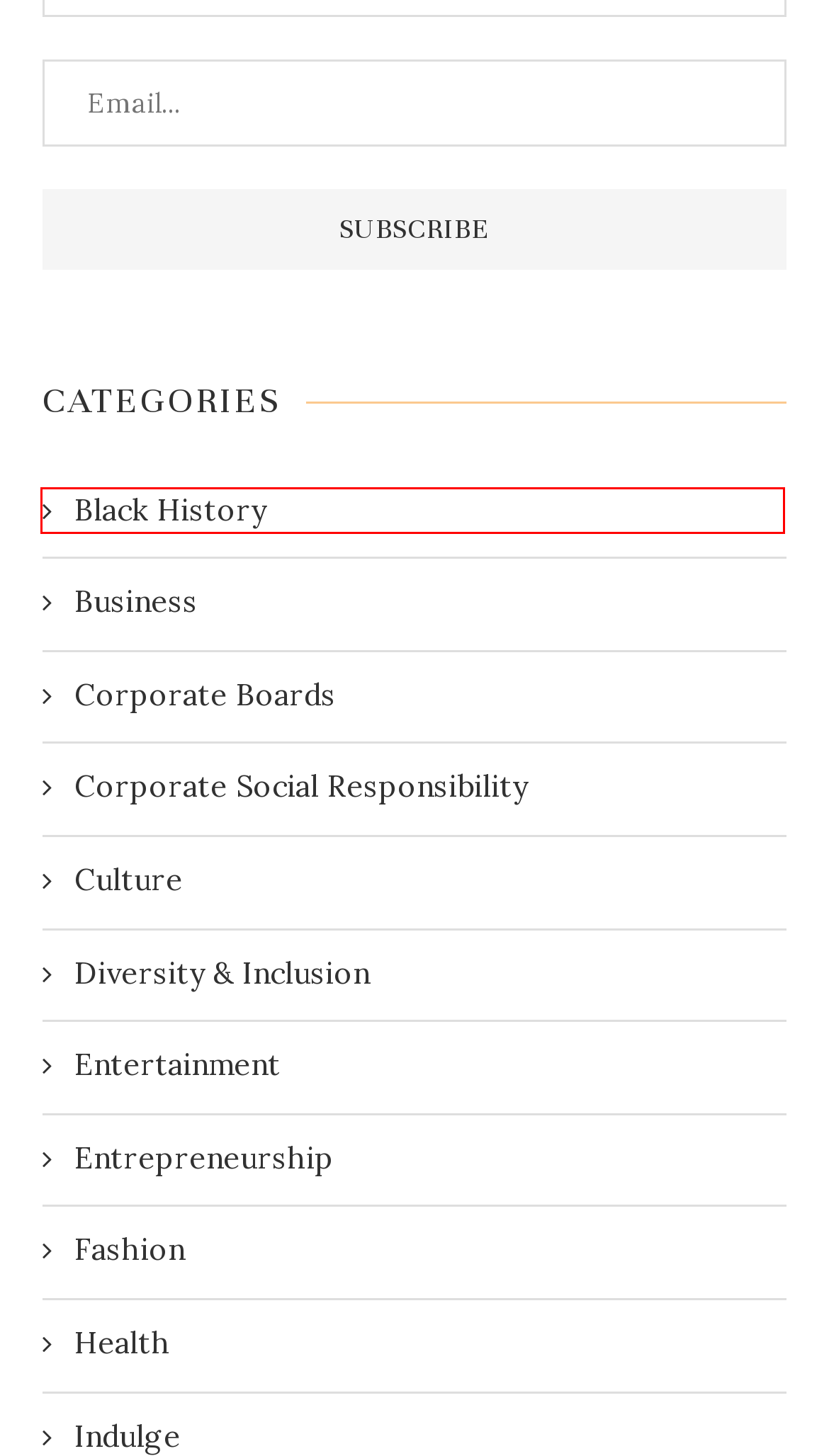Review the screenshot of a webpage which includes a red bounding box around an element. Select the description that best fits the new webpage once the element in the bounding box is clicked. Here are the candidates:
A. Health Archives - Savoy
B. Redefining the Value of Power: The Revolutionary Path of Conscious Leadership - Savoy
C. Corporate Boards Archives - Savoy
D. Corporate Social Responsibility Archives - Savoy
E. Entrepreneurship Archives - Savoy
F. Black History Archives - Savoy
G. Fashion Archives - Savoy
H. Diversity & Inclusion Archives - Savoy

F